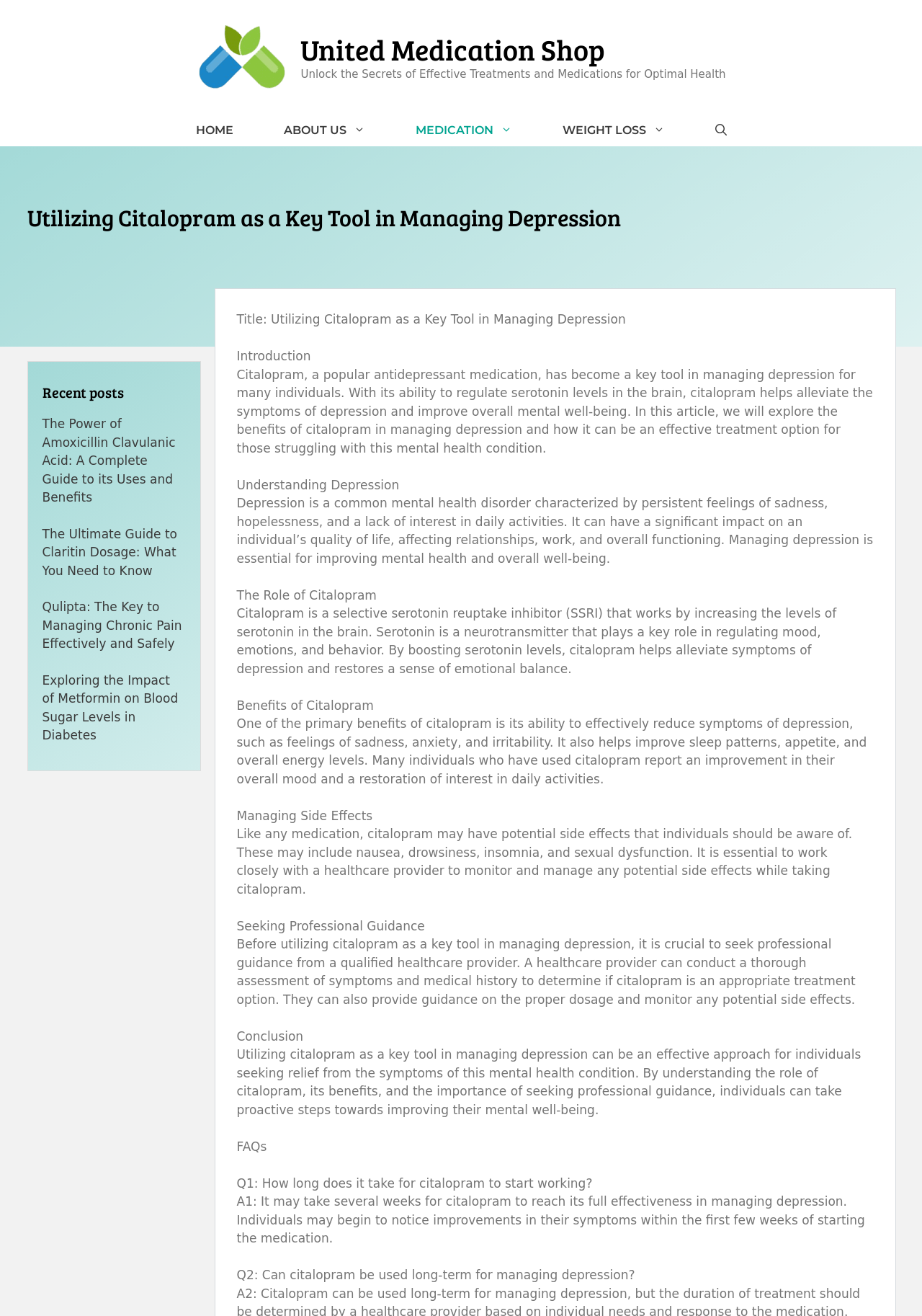Find the bounding box coordinates of the element to click in order to complete this instruction: "View the map of the office location". The bounding box coordinates must be four float numbers between 0 and 1, denoted as [left, top, right, bottom].

None